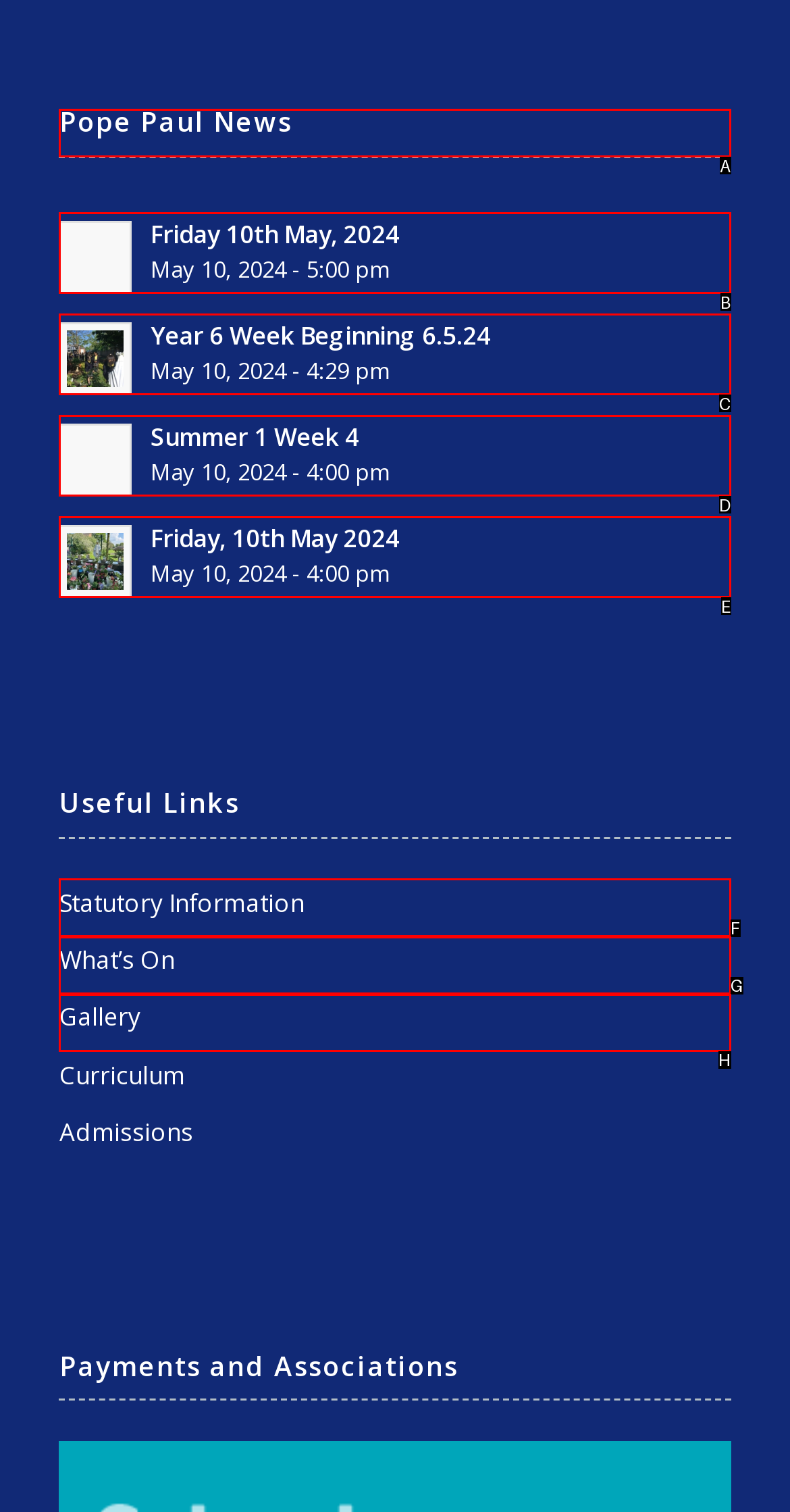Which UI element's letter should be clicked to achieve the task: View Pope Paul News
Provide the letter of the correct choice directly.

A